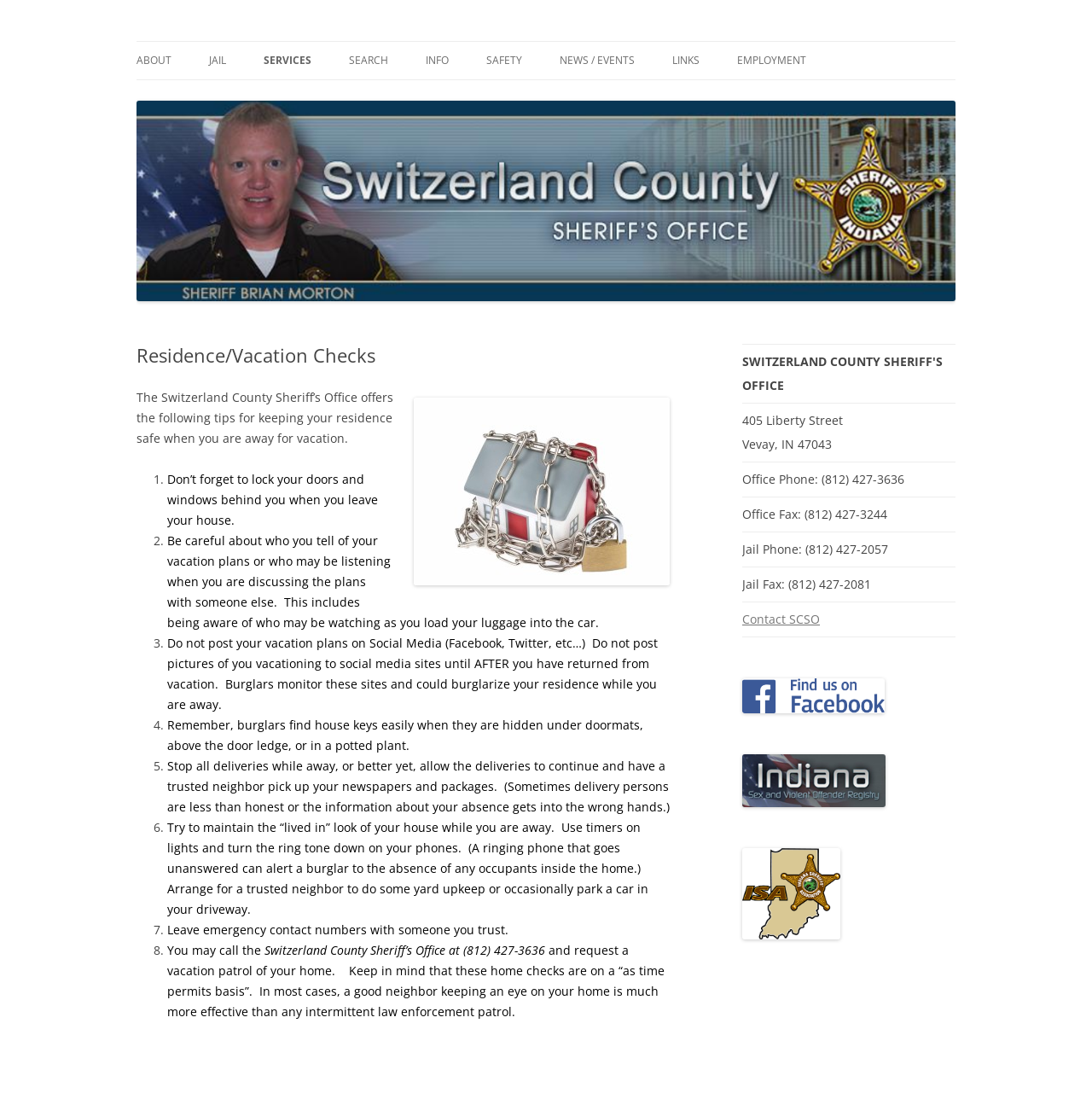What is the phone number to request a vacation patrol?
Use the information from the image to give a detailed answer to the question.

The phone number to request a vacation patrol can be found in the text 'You may call the Switzerland County Sheriff’s Office at (812) 427-3636'.